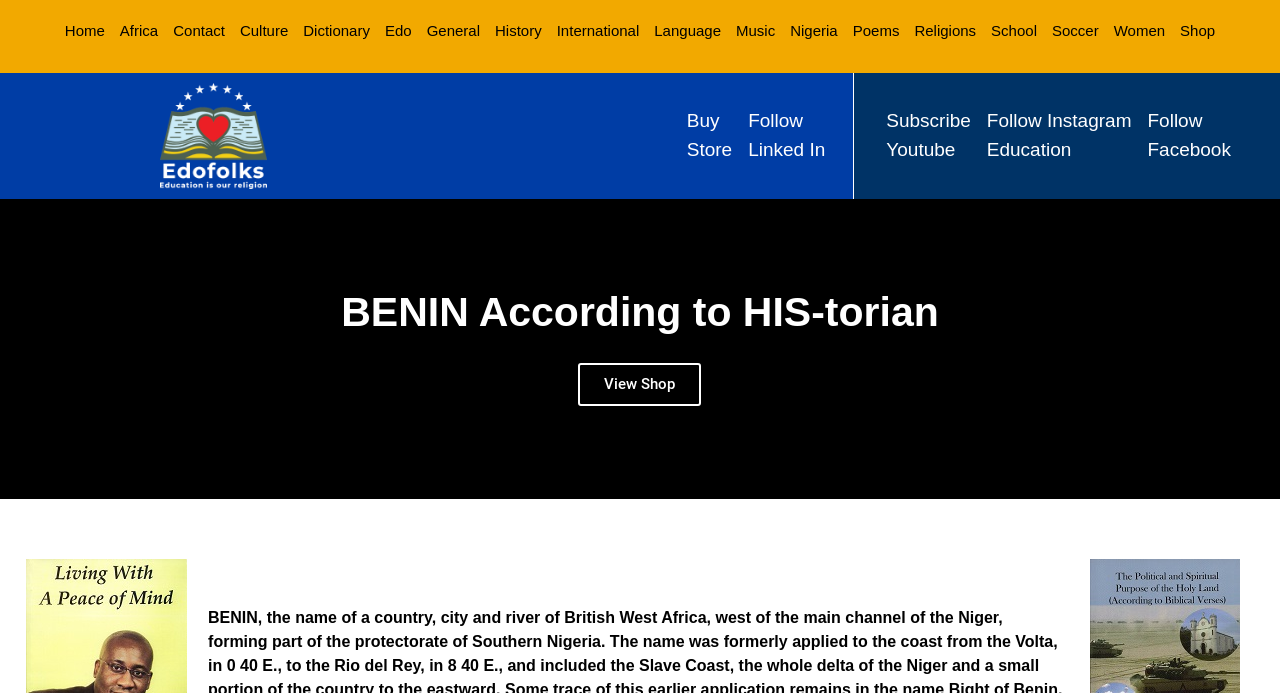Use one word or a short phrase to answer the question provided: 
What is the theme of the webpage?

History and Culture